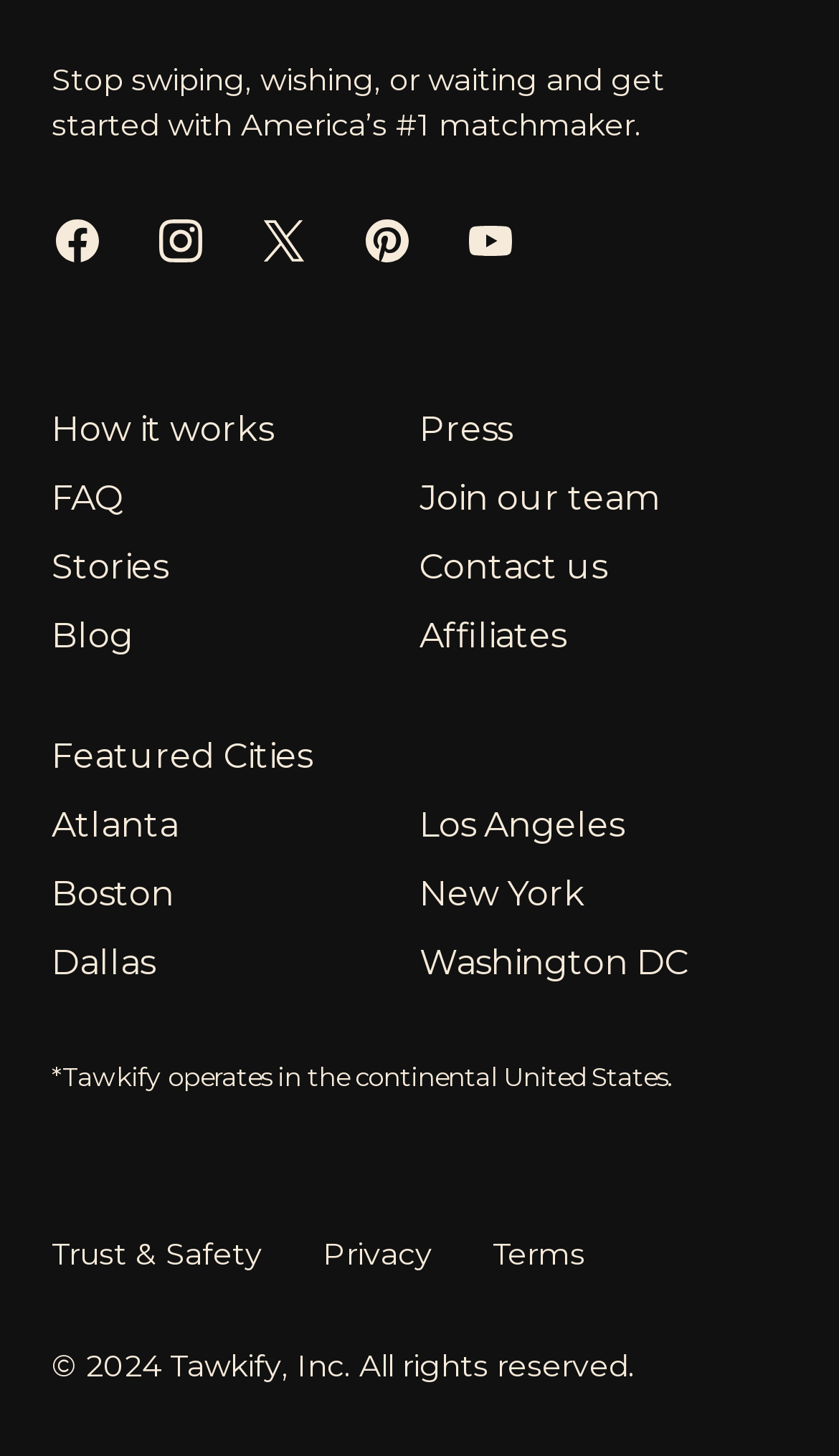Extract the bounding box coordinates of the UI element described: "Twitter". Provide the coordinates in the format [left, top, right, bottom] with values ranging from 0 to 1.

[0.308, 0.147, 0.369, 0.183]